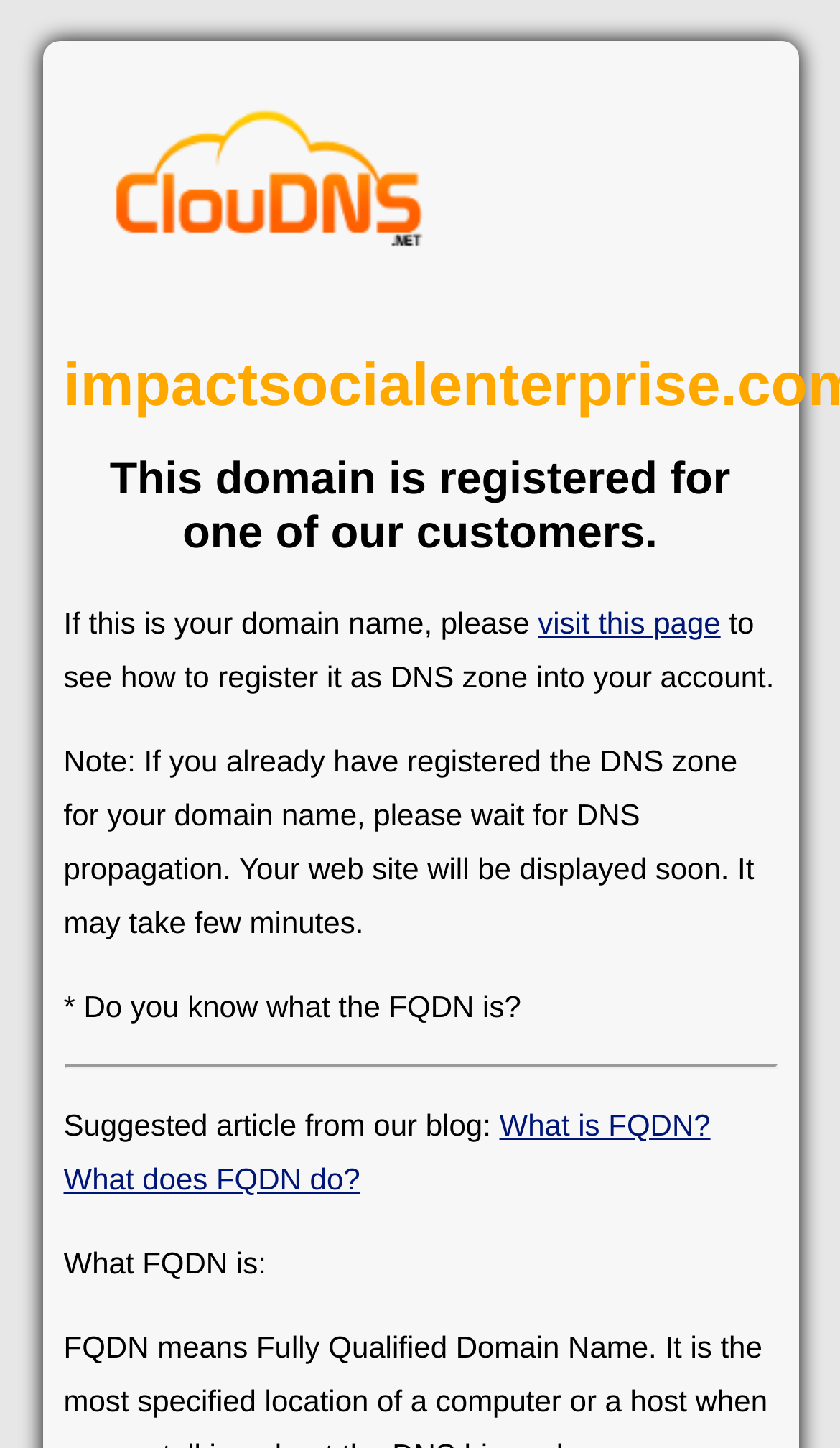What should I do if I already have registered the DNS zone?
Look at the image and provide a detailed response to the question.

The answer can be found in the StaticText element which states 'Note: If you already have registered the DNS zone for your domain name, please wait for DNS propagation. Your web site will be displayed soon. It may take few minutes.'